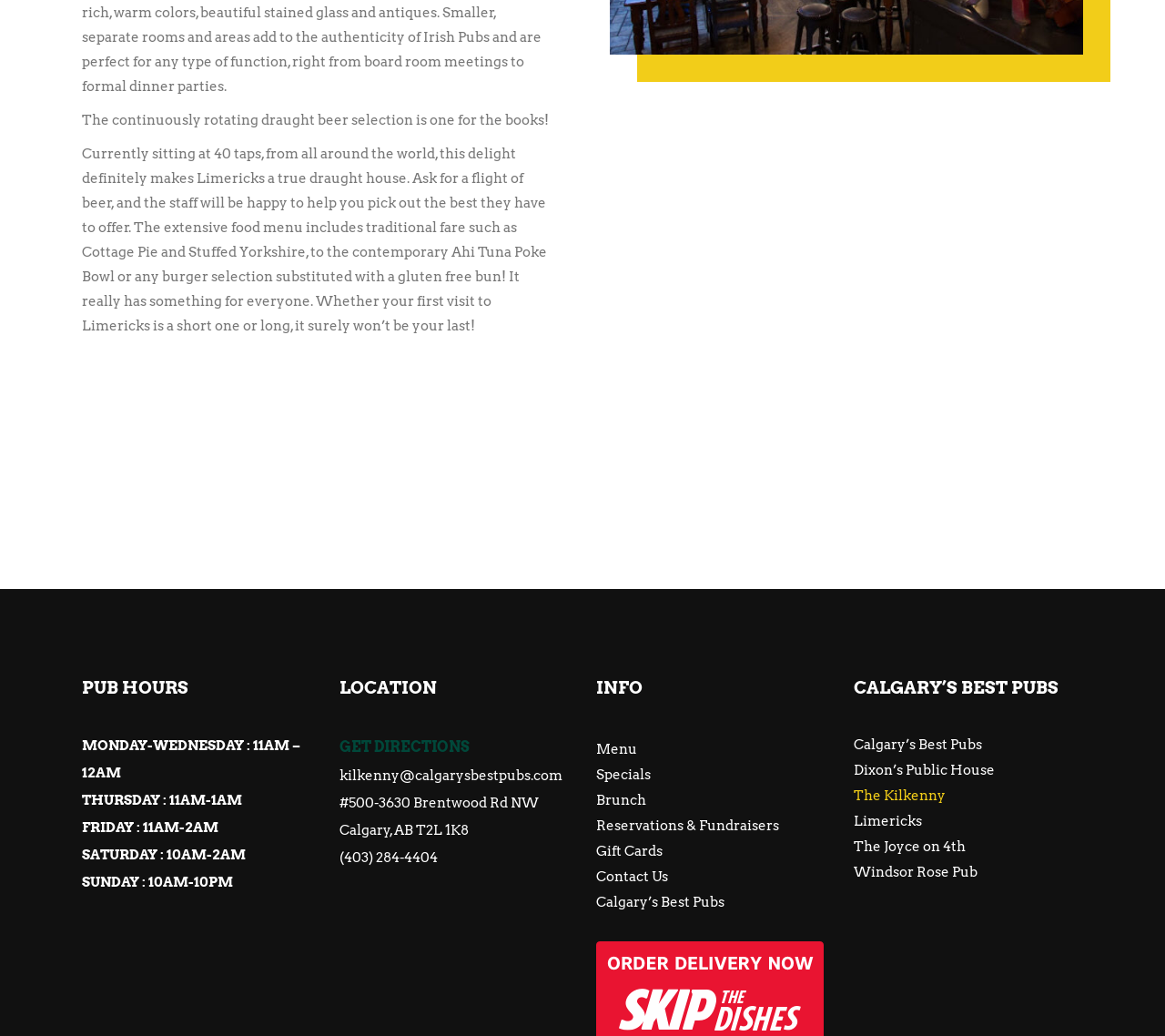Please provide a comprehensive answer to the question based on the screenshot: What is the name of the pub?

The name of the pub can be found in the text 'The continuously rotating draught beer selection is one for the books!' and also in the link 'Limericks' under the 'CALGARY’S BEST PUBS' heading.